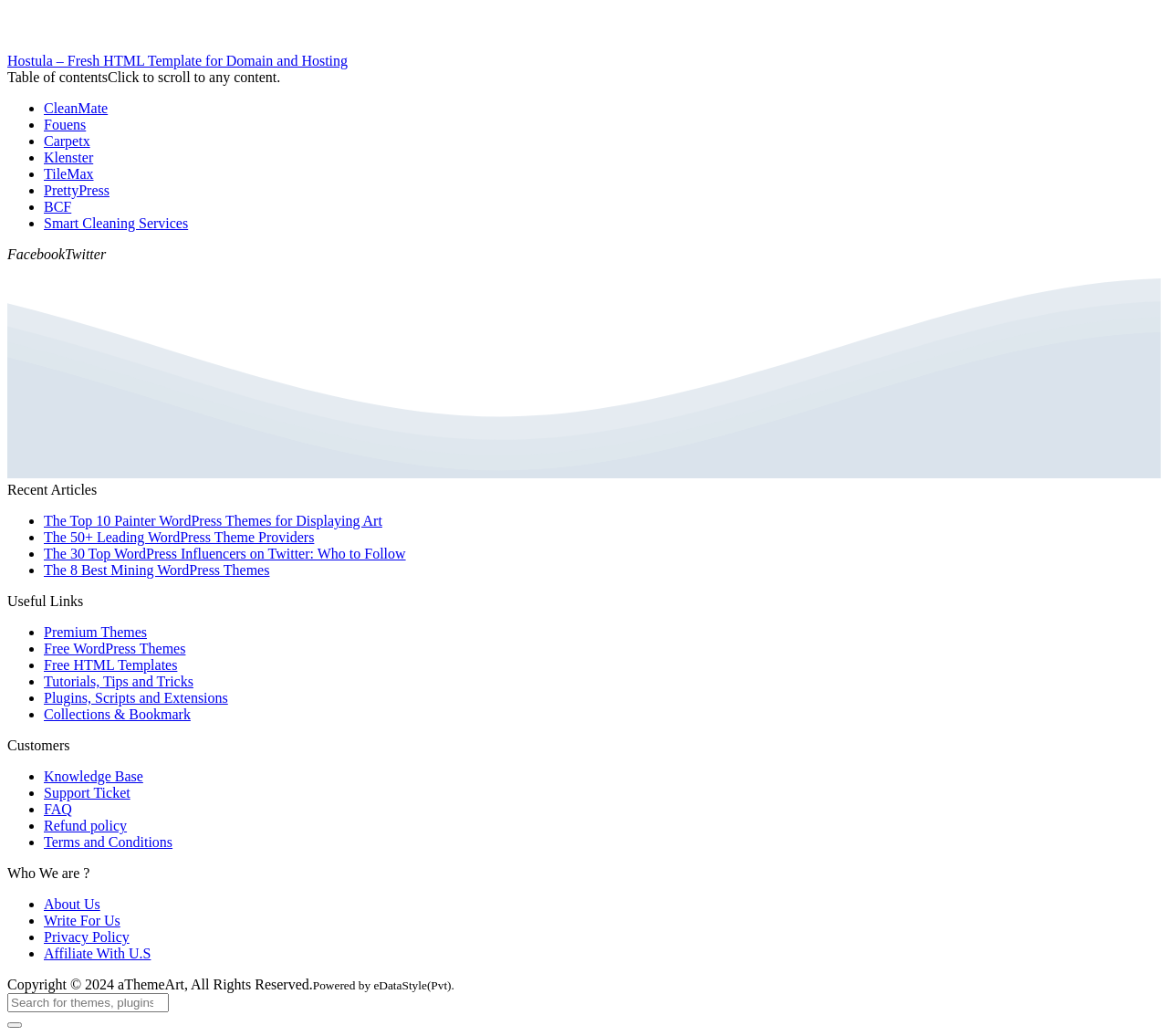What is the purpose of the search box?
Please provide a detailed and thorough answer to the question.

The search box is located at the bottom of the webpage, and its placeholder text is 'Search for themes, plugins, articles.....'. This suggests that the search box is intended for users to search for specific content related to WordPress themes, plugins, and articles within the website.